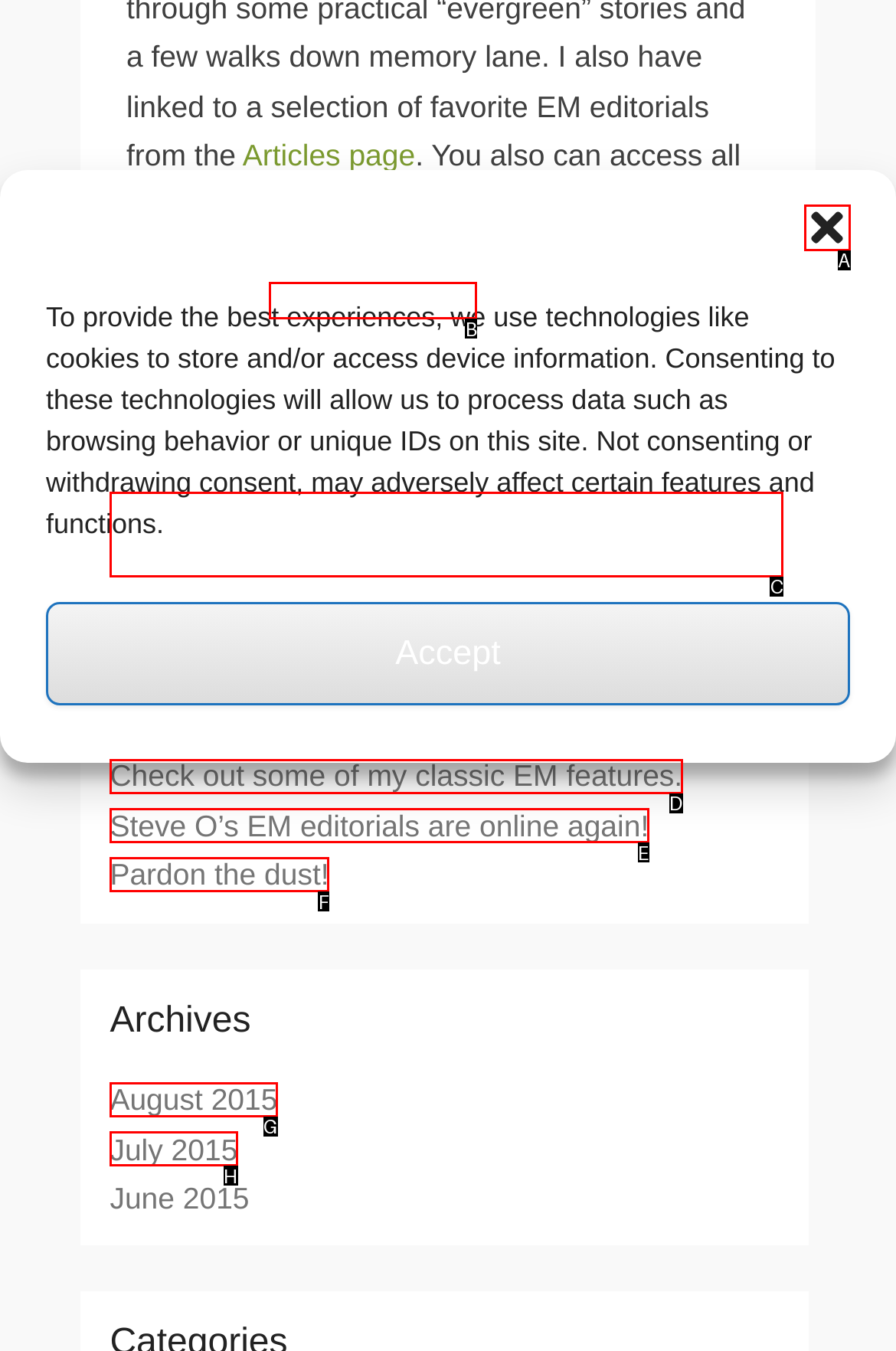Find the option that matches this description: parent_node: Search name="s" placeholder="Search …"
Provide the corresponding letter directly.

C